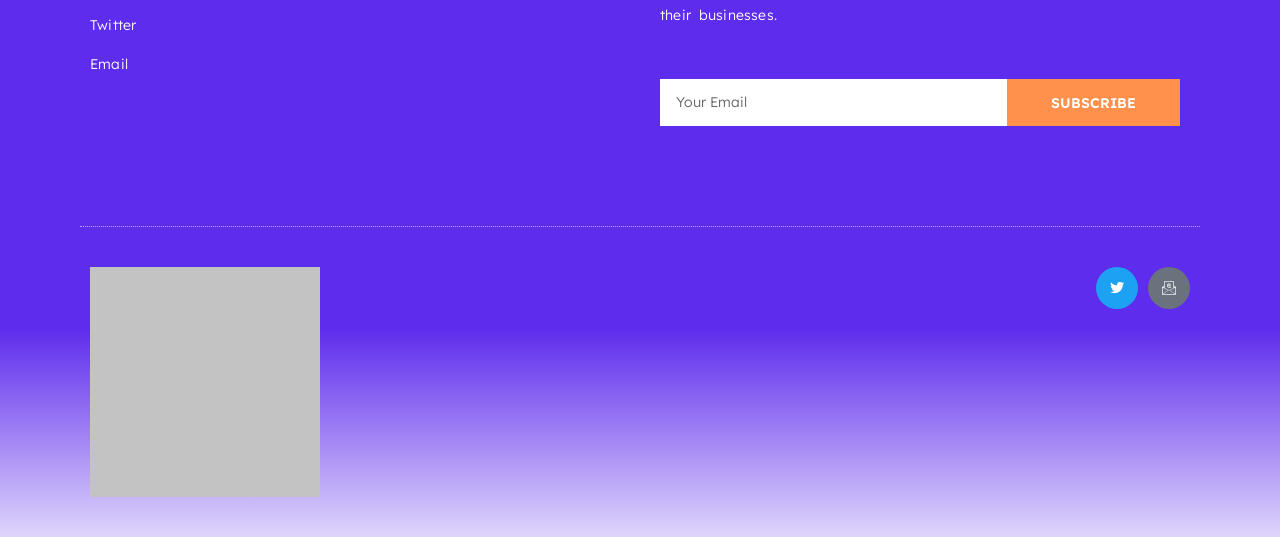Reply to the question below using a single word or brief phrase:
How many links are there in the top section?

2